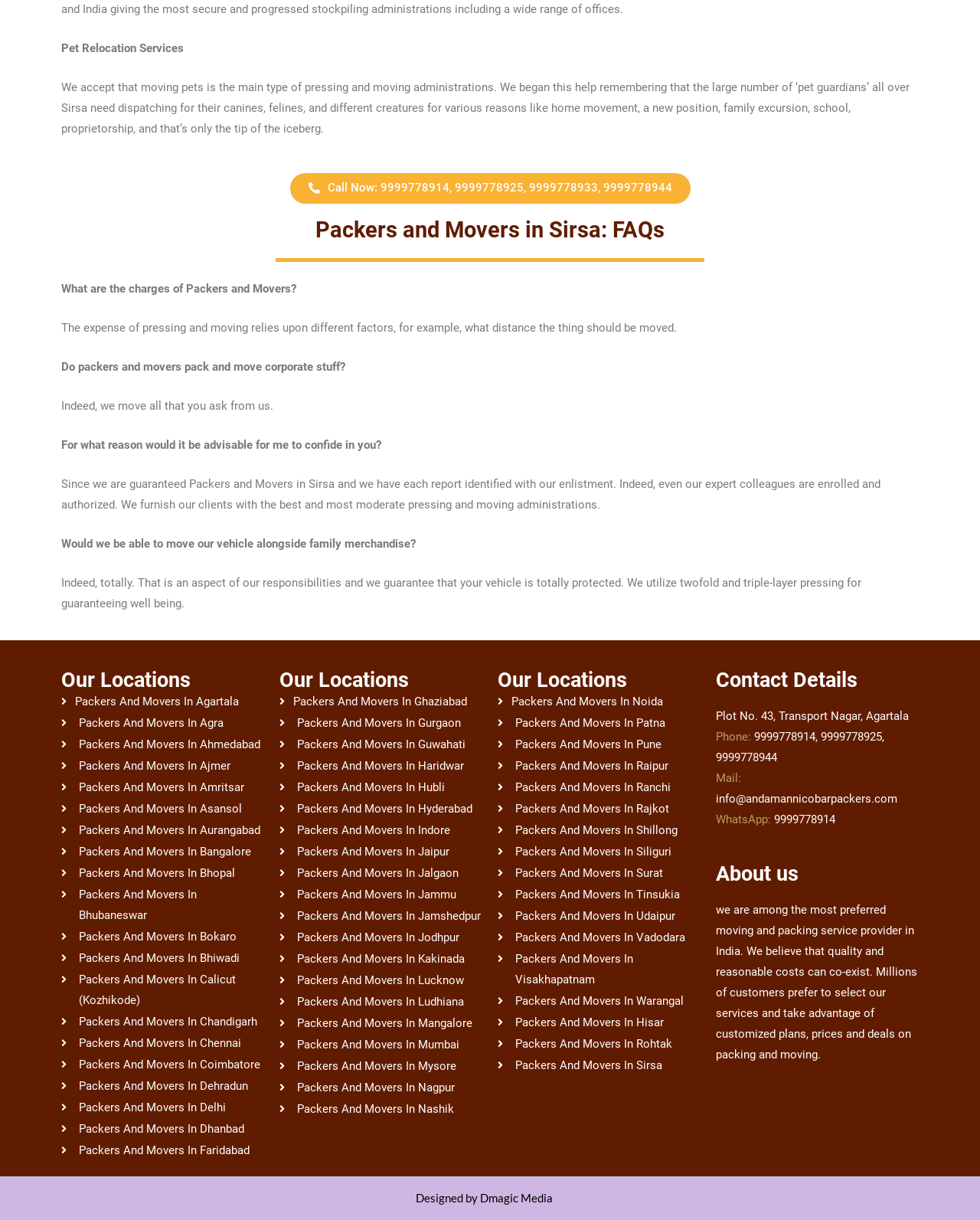Please identify the bounding box coordinates of the clickable region that I should interact with to perform the following instruction: "Call the customer service". The coordinates should be expressed as four float numbers between 0 and 1, i.e., [left, top, right, bottom].

[0.296, 0.142, 0.704, 0.167]